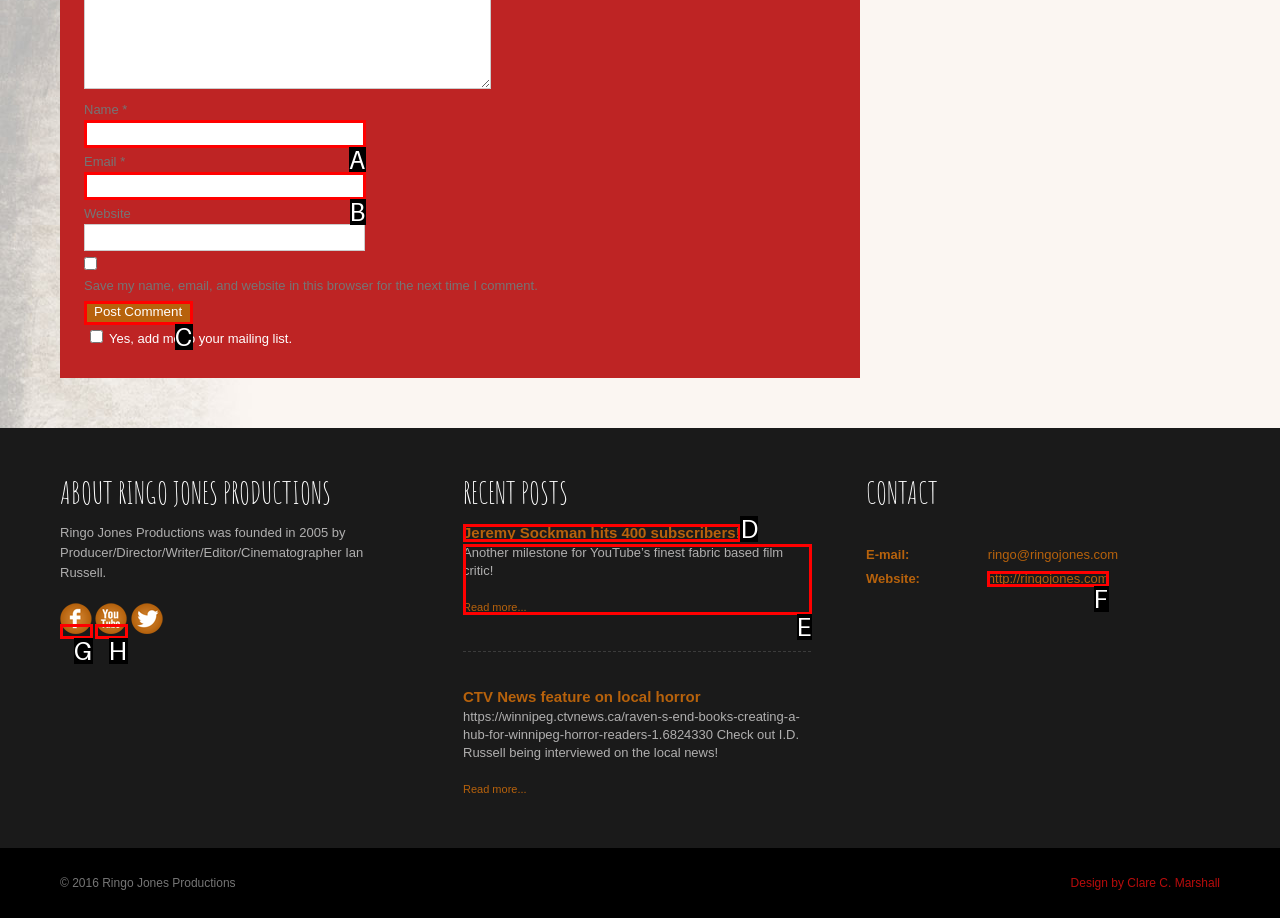Tell me which one HTML element best matches the description: http://ringojones.com Answer with the option's letter from the given choices directly.

F